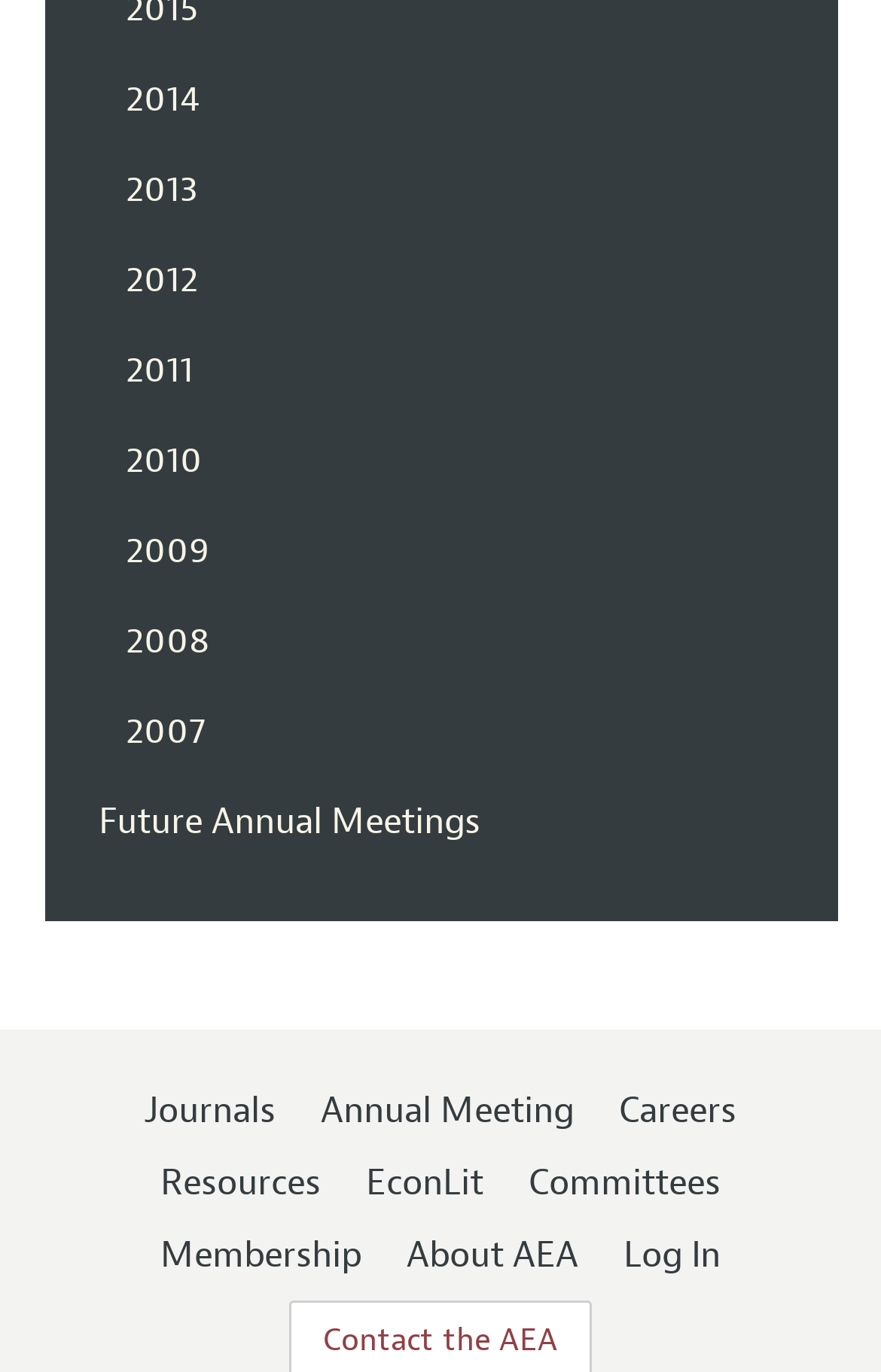Find the bounding box coordinates of the element's region that should be clicked in order to follow the given instruction: "Learn about AEA". The coordinates should consist of four float numbers between 0 and 1, i.e., [left, top, right, bottom].

[0.462, 0.898, 0.656, 0.931]